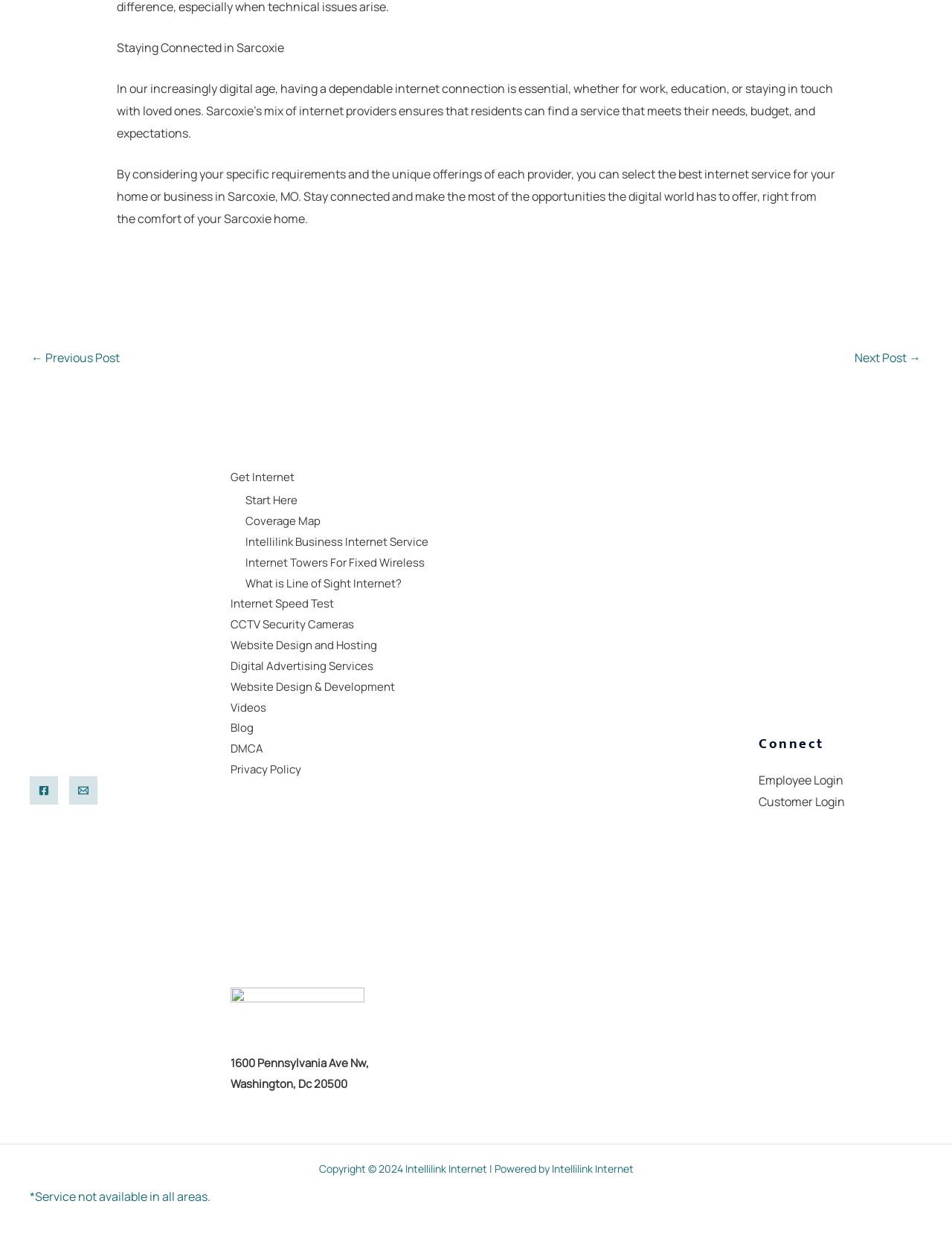Please provide a comprehensive answer to the question below using the information from the image: How many navigation links are available in the footer section?

In the footer section, there are two navigation links: 'Menu' and 'Connect'. The 'Menu' link has several sub-links, and the 'Connect' link has two sub-links.